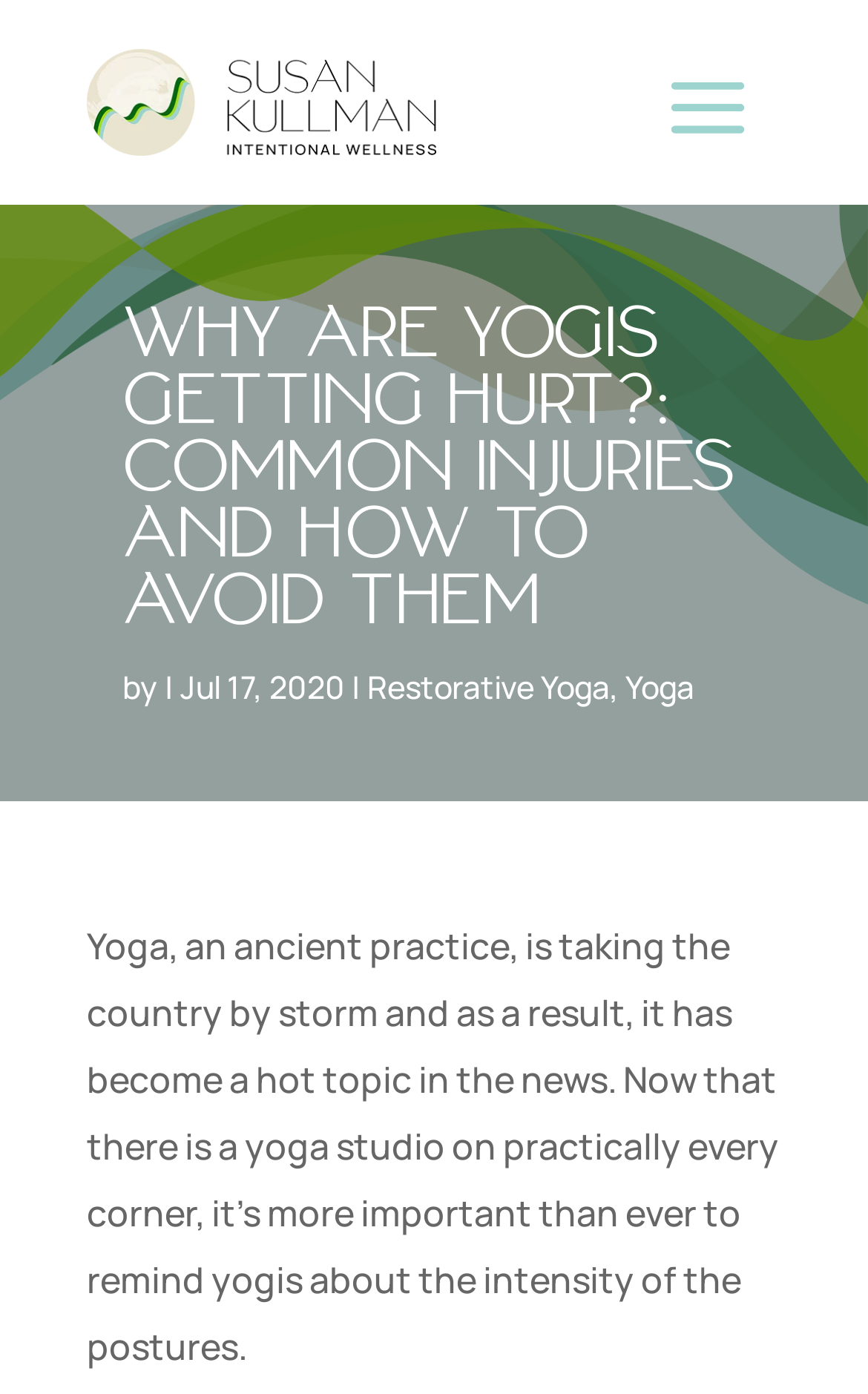Bounding box coordinates are specified in the format (top-left x, top-left y, bottom-right x, bottom-right y). All values are floating point numbers bounded between 0 and 1. Please provide the bounding box coordinate of the region this sentence describes: Yoga

[0.721, 0.477, 0.8, 0.507]